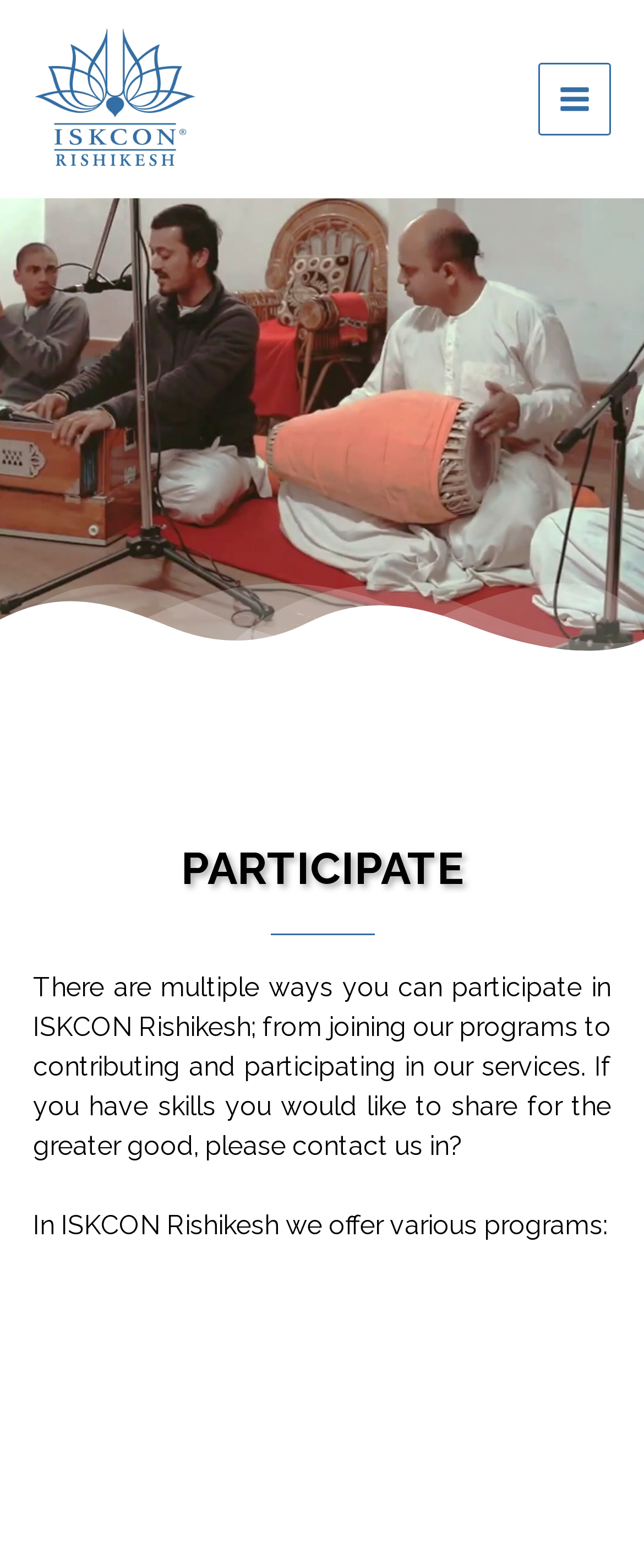Offer a detailed explanation of the webpage layout and contents.

The webpage is about ISKCON Rishikesh, a spiritual organization, and its participation opportunities. At the top left, there is a link, and on the top right, a "MAIN MENU" button is located. Below the button, there is an image. 

The main content is divided into three sections. The first section is headed by "WHO WE ARE?" and takes up the top portion of the page. The second section, headed by "PARTICIPATE", is located below the first section. This section contains a paragraph of text that explains the various ways to participate in ISKCON Rishikesh, including joining programs and contributing services. 

Below the "PARTICIPATE" section, there is another section that starts with the text "In ISKCON Rishikesh we offer various programs:". This section is likely to list the programs offered by the organization.